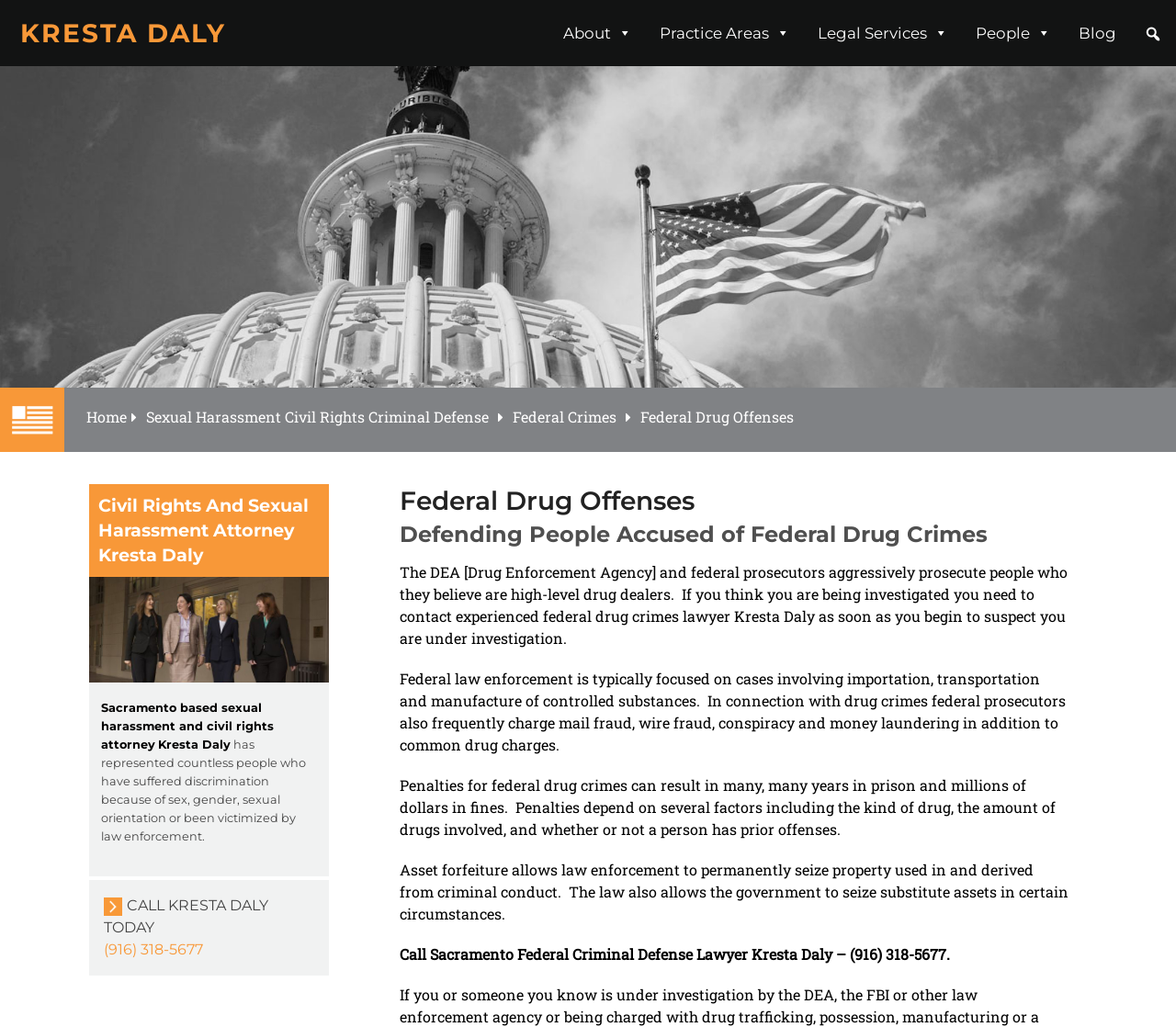Determine the bounding box coordinates for the region that must be clicked to execute the following instruction: "Go to About page".

[0.467, 0.0, 0.549, 0.064]